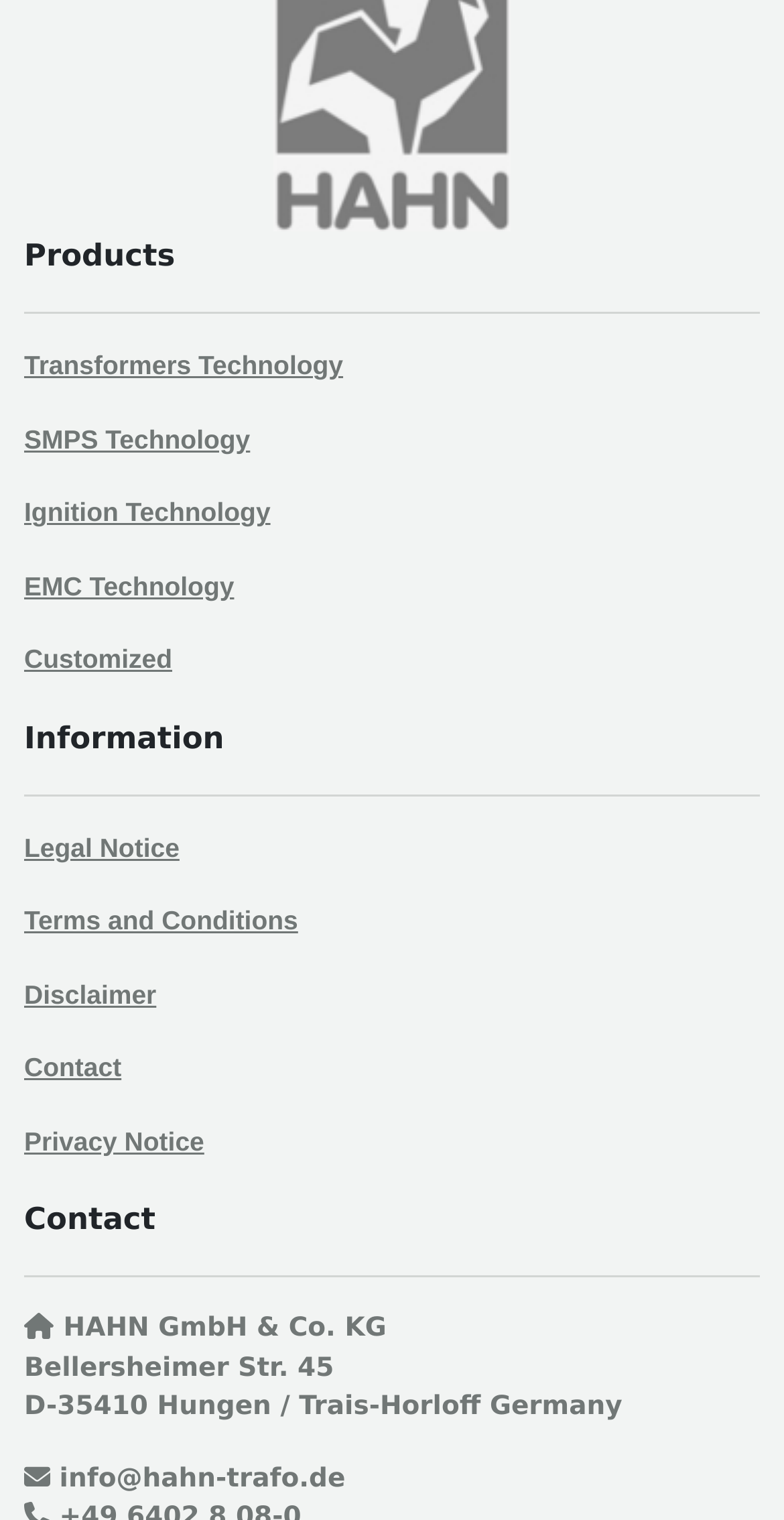Please determine the bounding box coordinates of the element to click on in order to accomplish the following task: "Click on Transformers Technology". Ensure the coordinates are four float numbers ranging from 0 to 1, i.e., [left, top, right, bottom].

[0.031, 0.231, 0.438, 0.251]